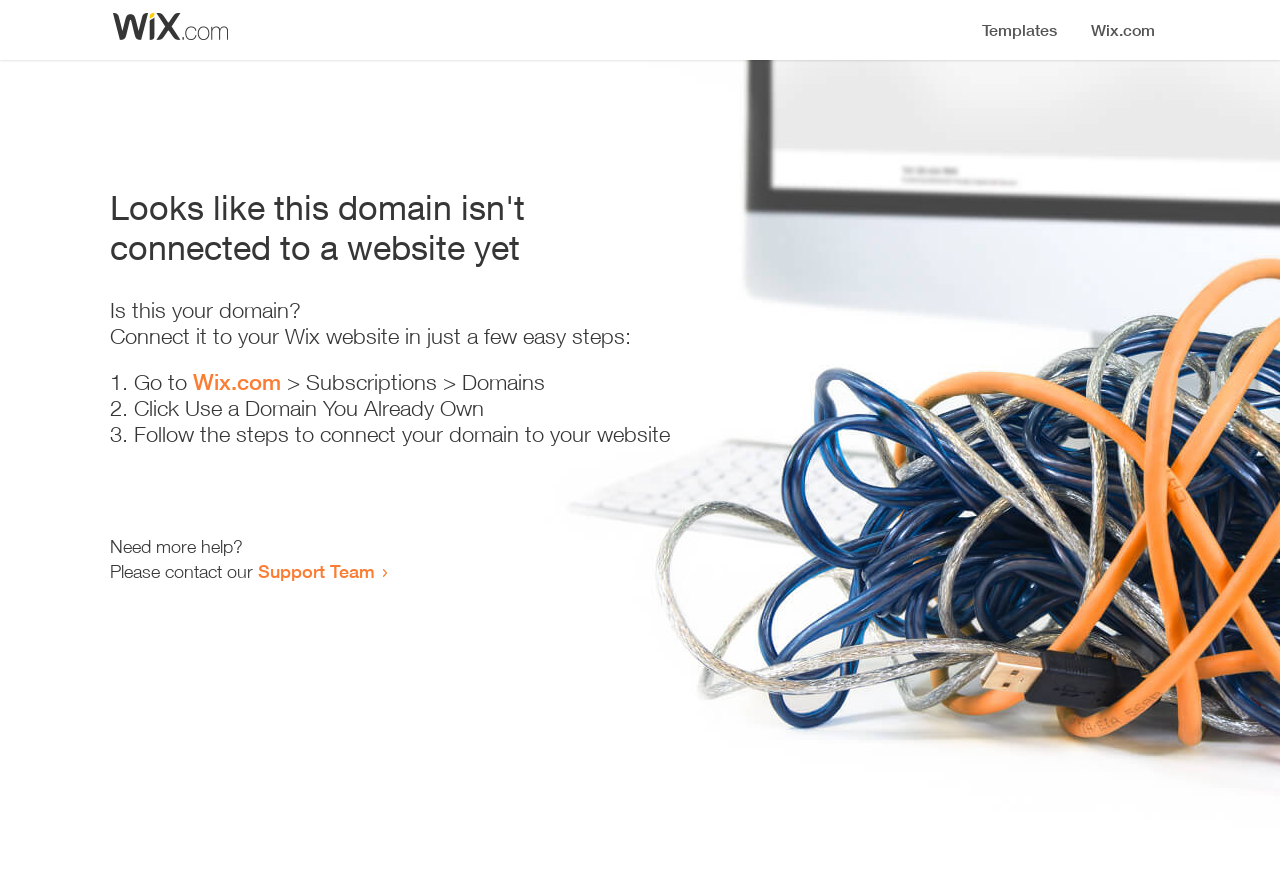Please give a succinct answer using a single word or phrase:
How many steps are required to connect the domain?

3